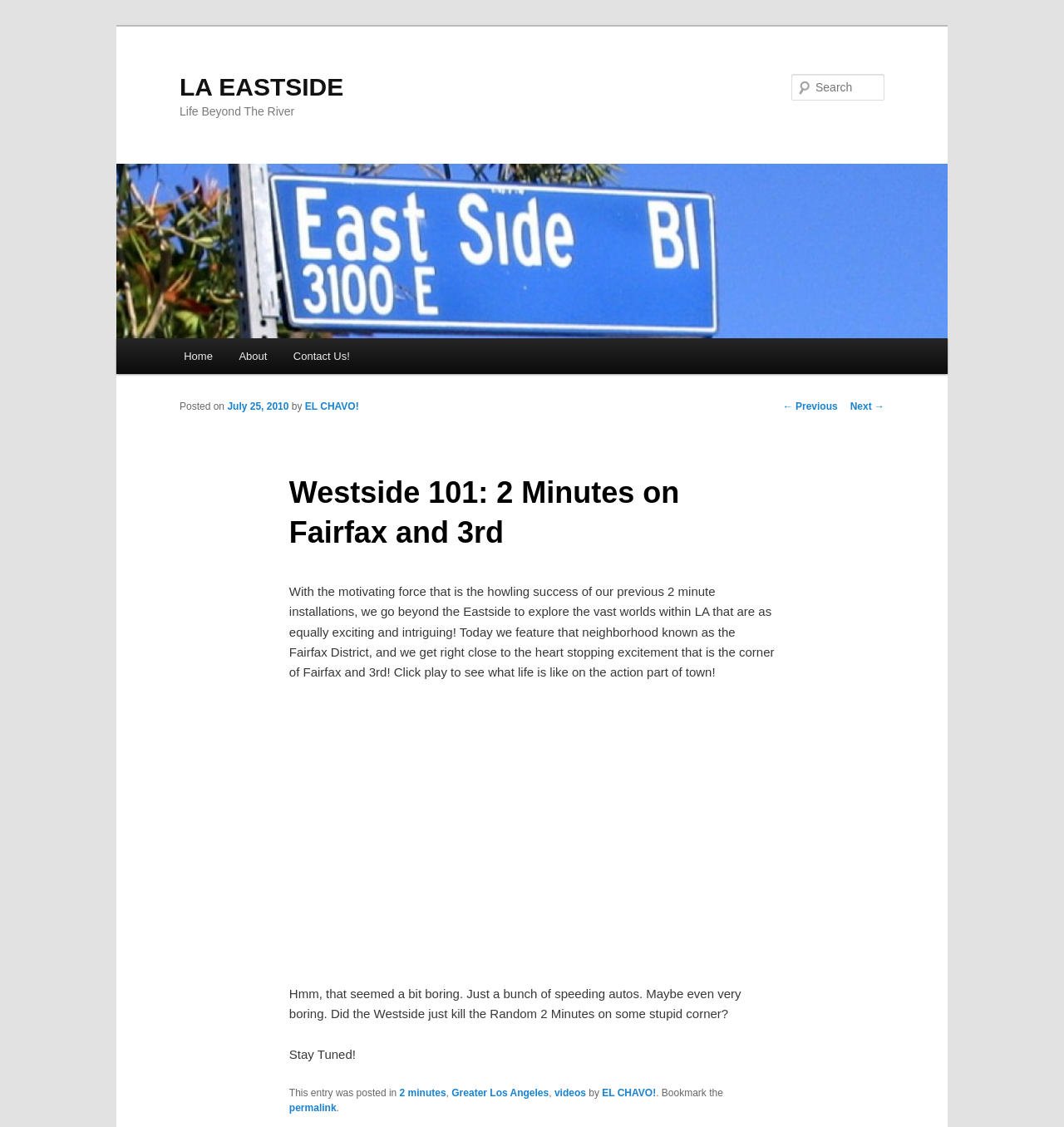What is the date of this article?
From the image, respond using a single word or phrase.

July 25, 2010